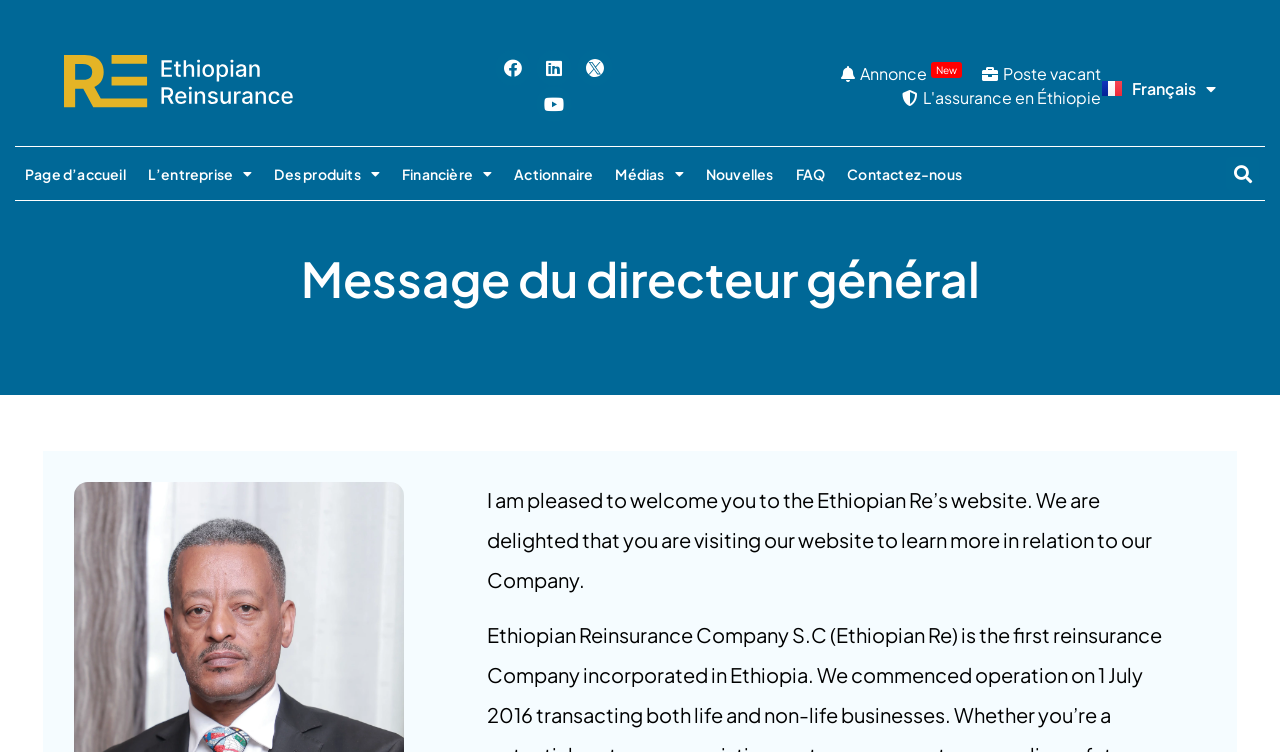Articulate a detailed summary of the webpage's content and design.

The webpage is the official website of Ethiopian Reinsurance, as indicated by the title "Message du directeur général - Ethiopian Reinsurance". At the top left corner, there is a link to the homepage. Below it, there are several links to social media platforms, including Facebook, Linkedin, and Youtube, accompanied by their respective icons.

To the right of the social media links, there are several links to various sections of the website, including "AnnonceNew", "Poste vacant", "L'assurance en Éthiopie", and language options "Français" and "English", each with a corresponding flag icon.

Below these links, there is a navigation menu with several options, including "L’entreprise", "Des produits", "Financière", "Actionnaire", "Médias", "Nouvelles", "FAQ", and "Contactez-nous". Some of these options have dropdown menus.

On the right side of the page, there is a search button. The main content of the page is a message from the director general, which welcomes visitors to the website and expresses delight in their interest in learning more about the company. The message is headed by a title "Message du directeur général" and is followed by a quote.